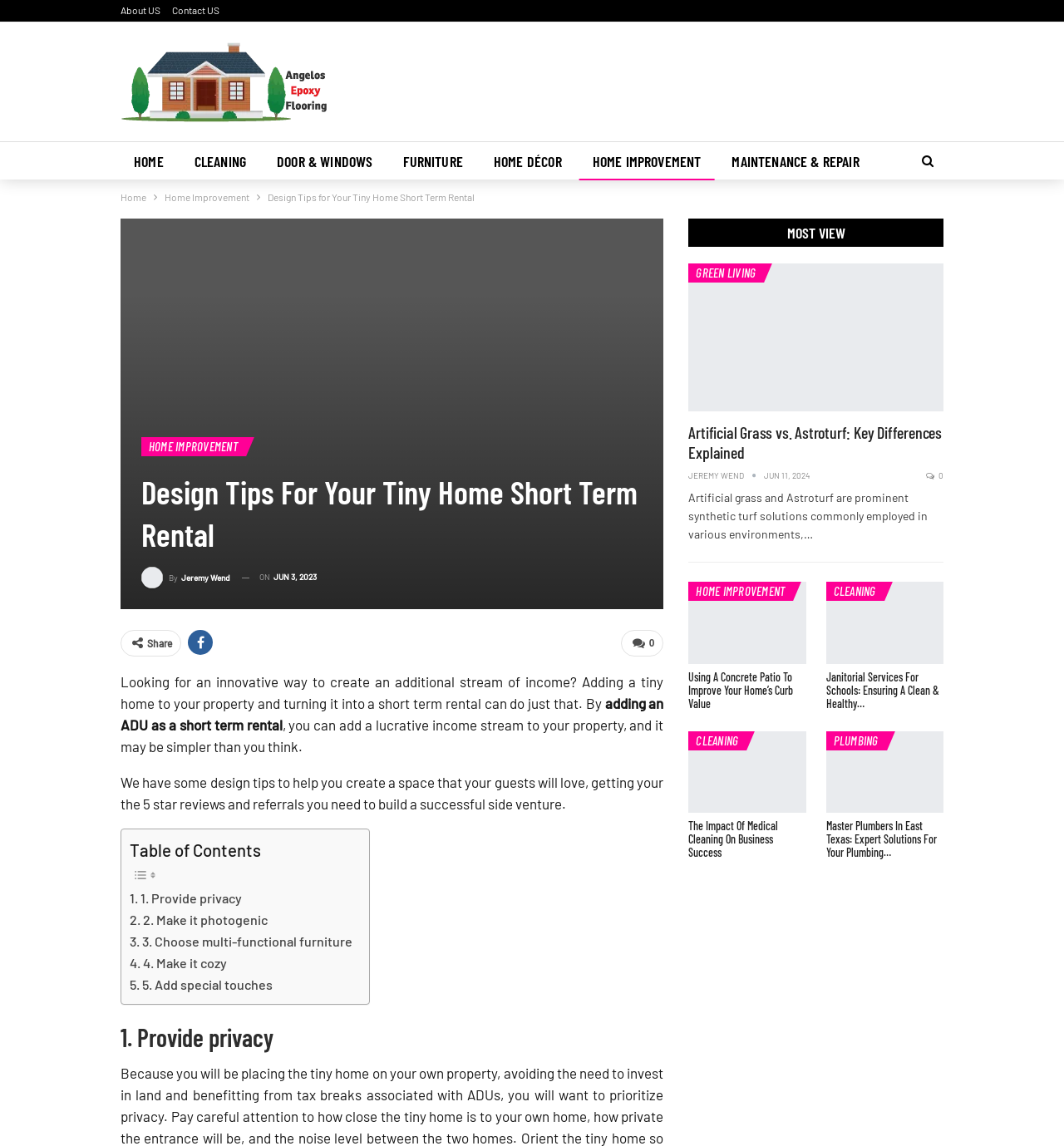Could you indicate the bounding box coordinates of the region to click in order to complete this instruction: "Learn about 'GREEN LIVING'".

[0.647, 0.23, 0.717, 0.246]